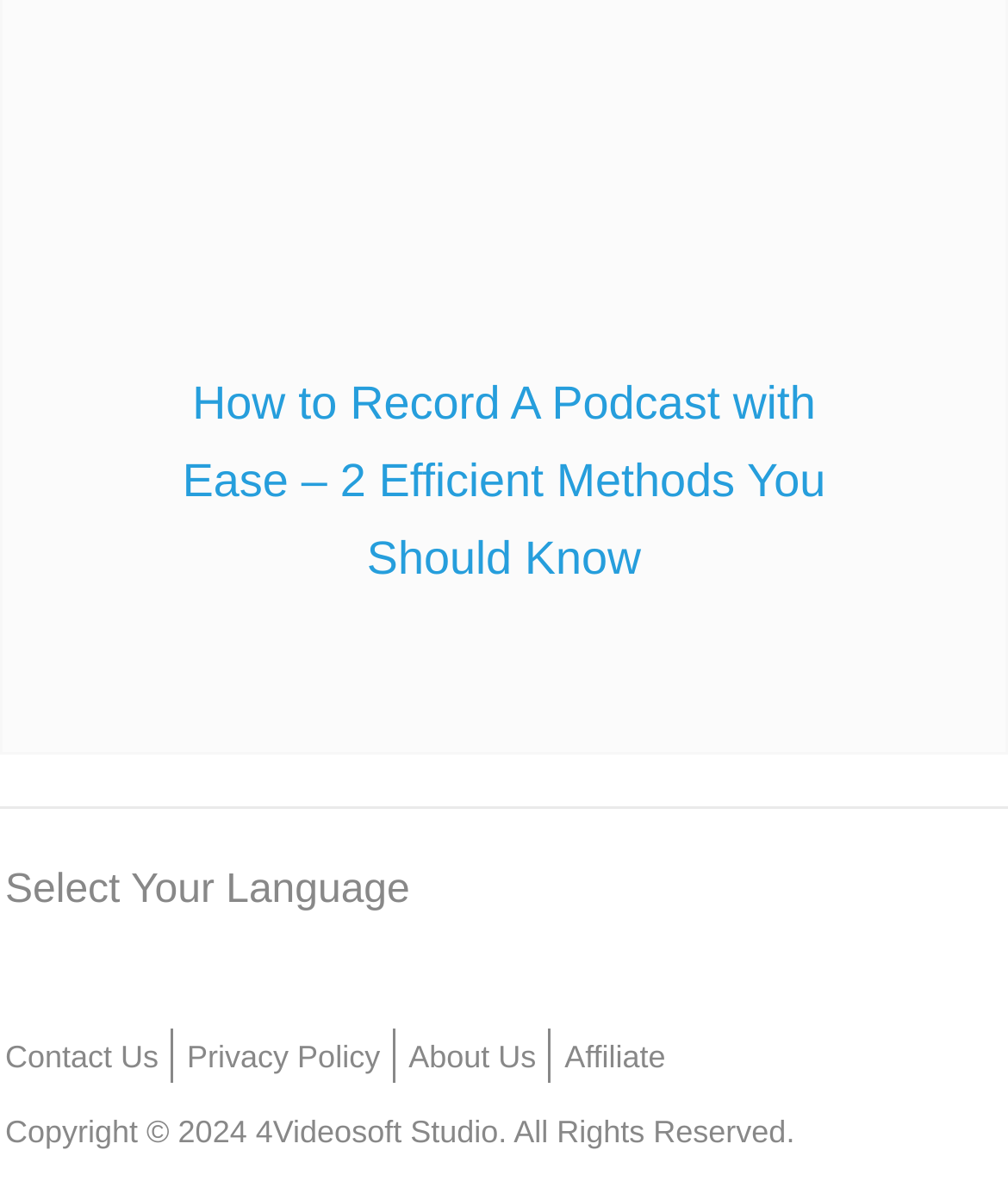Based on the image, provide a detailed and complete answer to the question: 
How many sections are available on the webpage?

I analyzed the webpage structure and found that there are two main sections: the language selection section and the footer section. There are 2 sections available on the webpage.